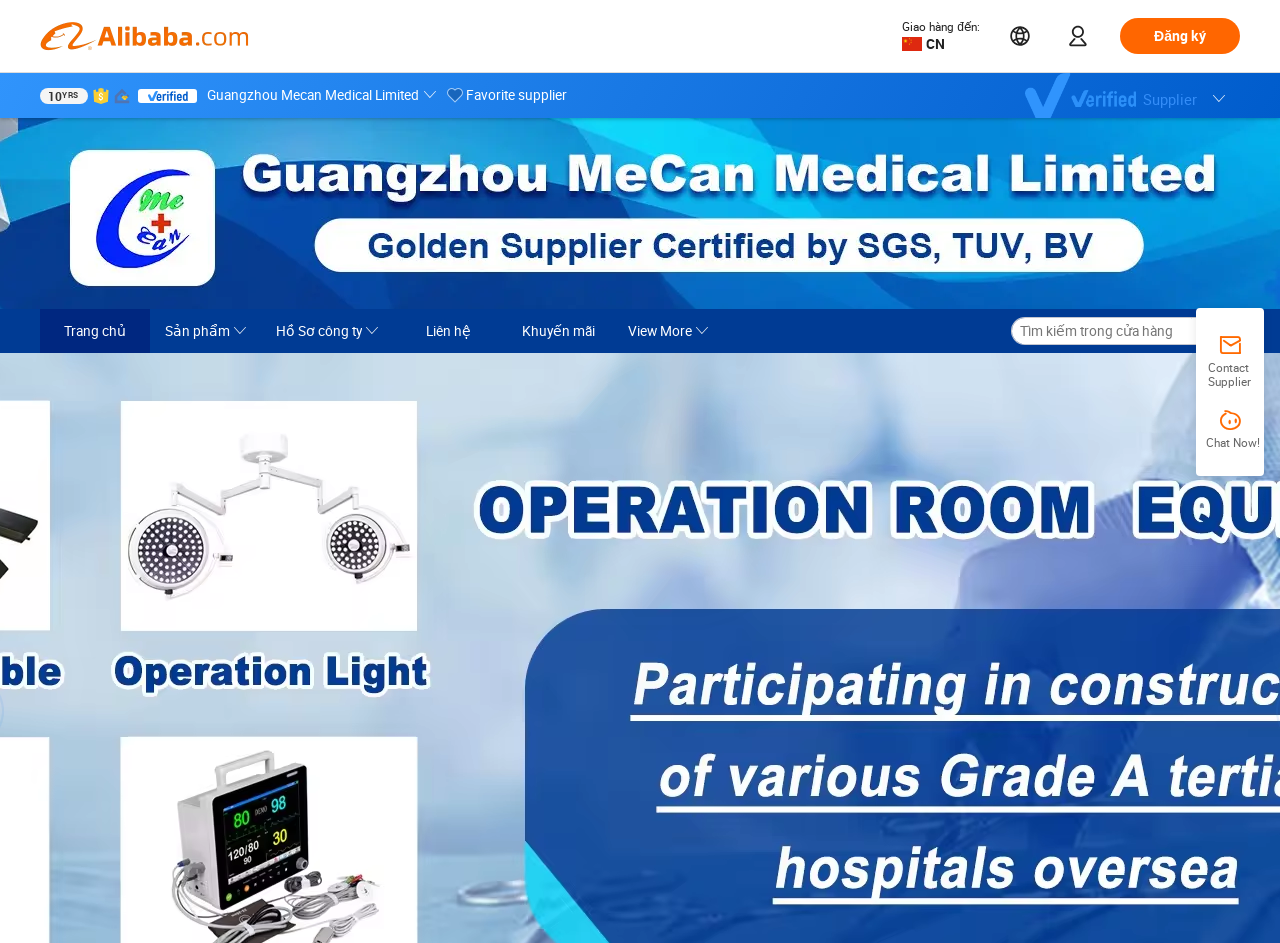Specify the bounding box coordinates of the element's area that should be clicked to execute the given instruction: "Chat with supplier". The coordinates should be four float numbers between 0 and 1, i.e., [left, top, right, bottom].

[0.938, 0.423, 0.984, 0.488]